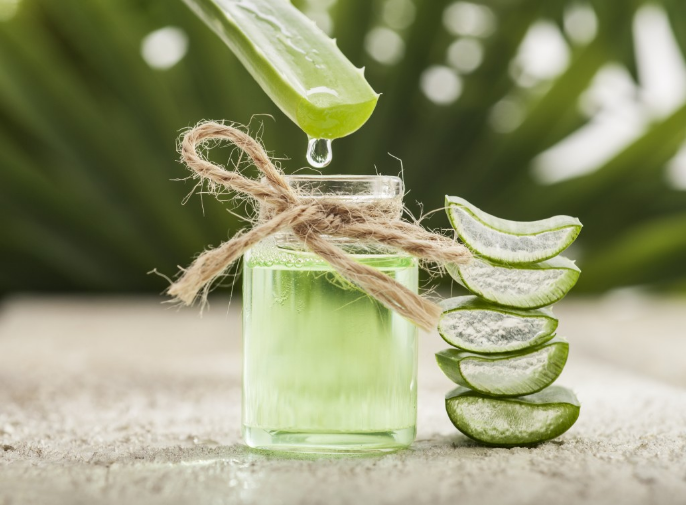Offer a detailed explanation of what is happening in the image.

This image showcases a small, glass jar filled with a vibrant green liquid, surrounded by fresh aloe vera leaves. A single droplet of the liquid is suspended from a piece of aloe vera, emphasizing its natural essence. Next to the jar, neatly stacked aloe vera segments highlight the ingredient's versatility and appeal in skincare. The backdrop features lush green foliage, enhancing the organic feel of the composition. This visual aligns well with themes of homemade skincare products, emphasizing the simplicity and accessibility of creating natural beauty solutions, such as lotions and moisturizers, as suggested in the accompanying text about developing personalized skincare lines.